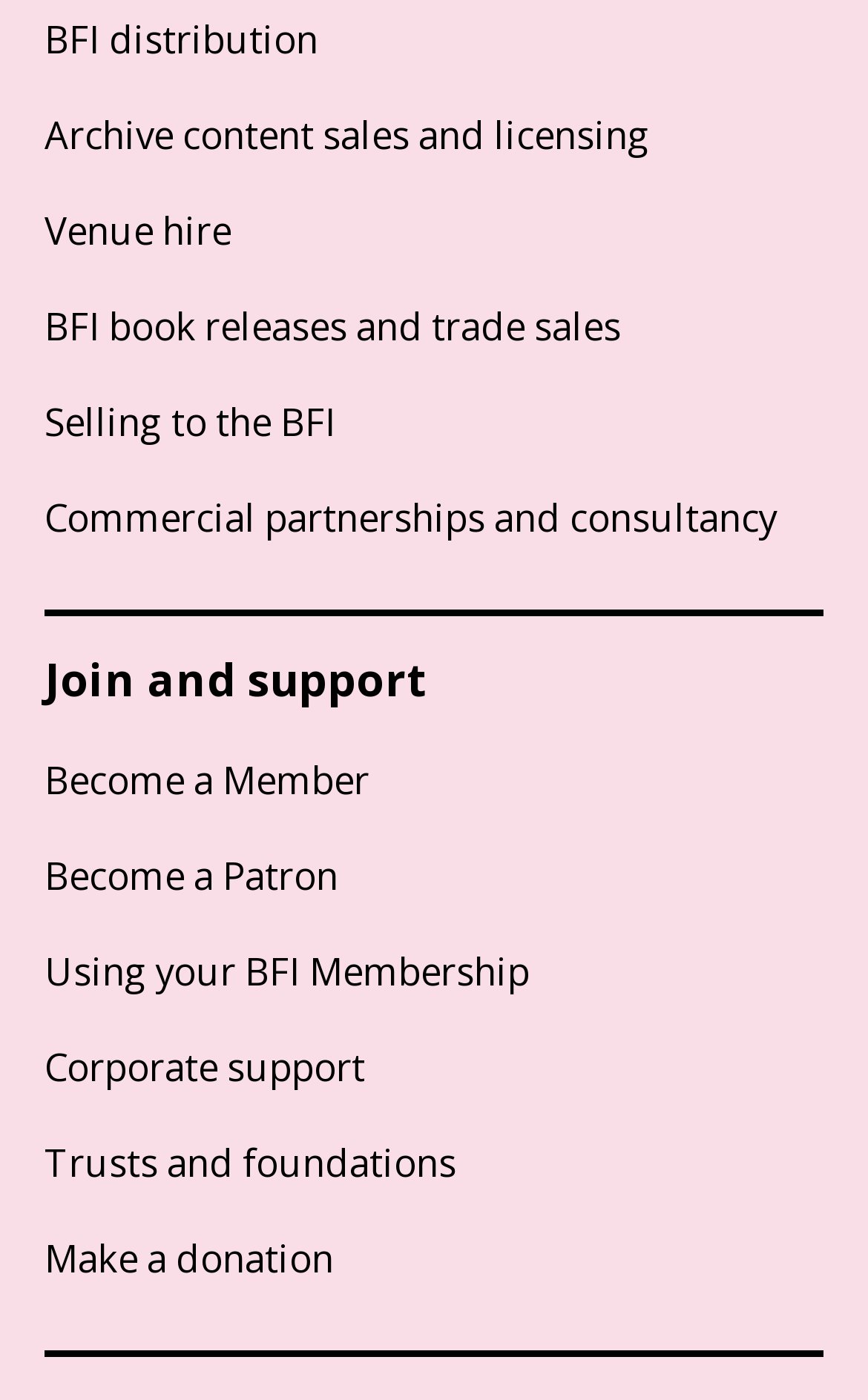Please identify the bounding box coordinates of the element I need to click to follow this instruction: "Learn about Venue hire".

[0.051, 0.146, 0.267, 0.182]